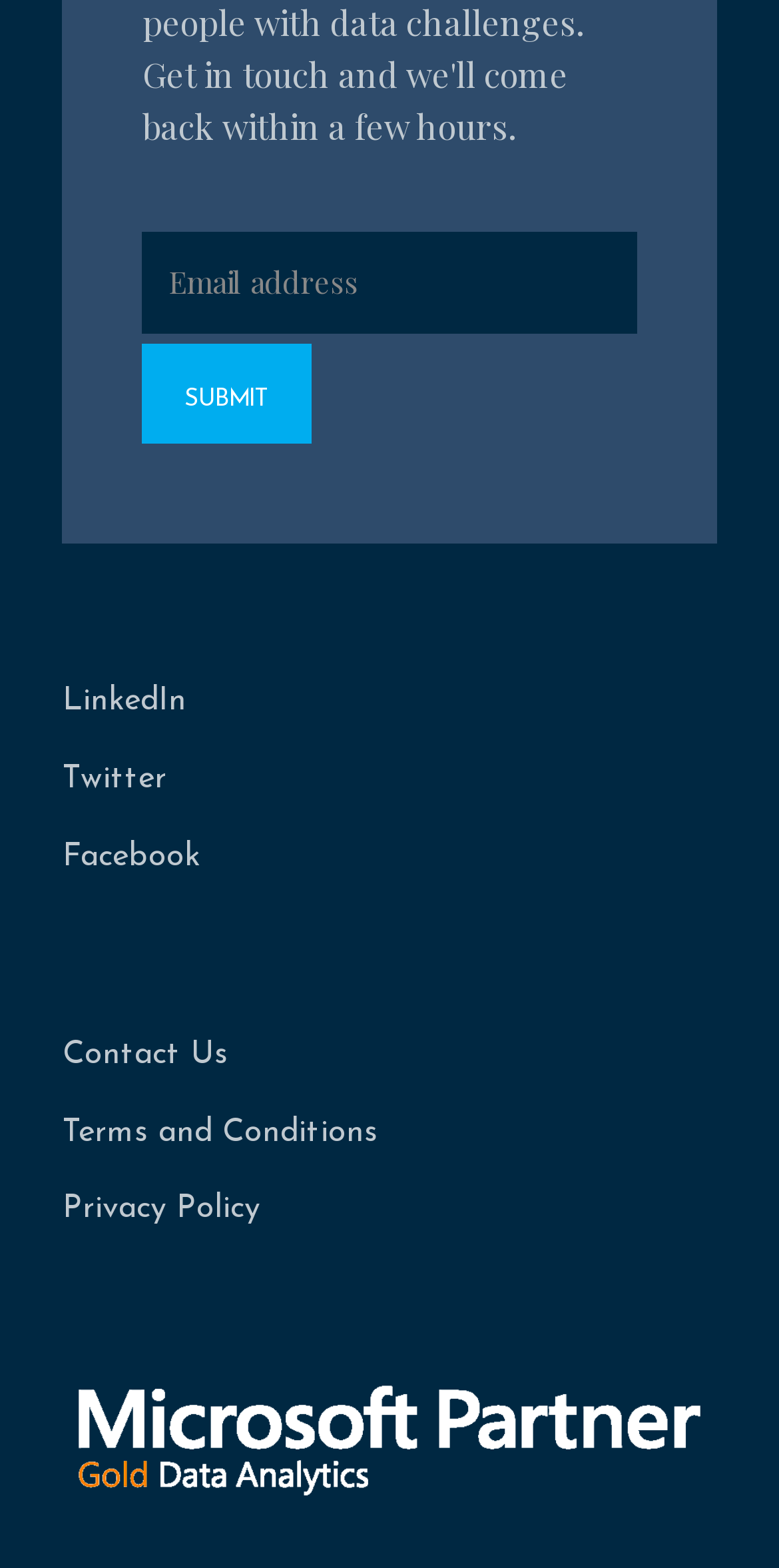Highlight the bounding box coordinates of the element you need to click to perform the following instruction: "Enter email address."

[0.183, 0.148, 0.817, 0.213]